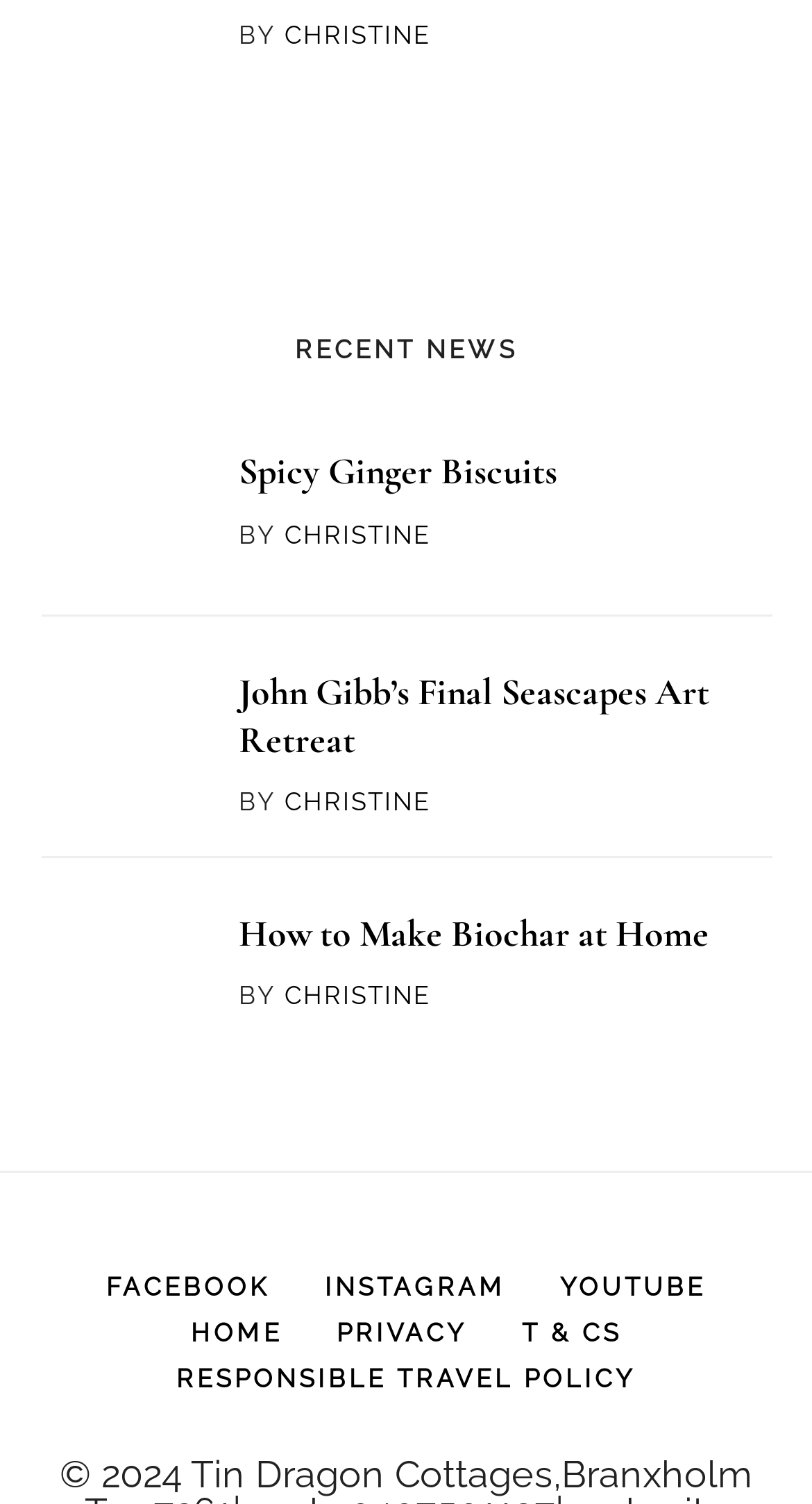Who is the author of the first article?
Provide a concise answer using a single word or phrase based on the image.

CHRISTINE